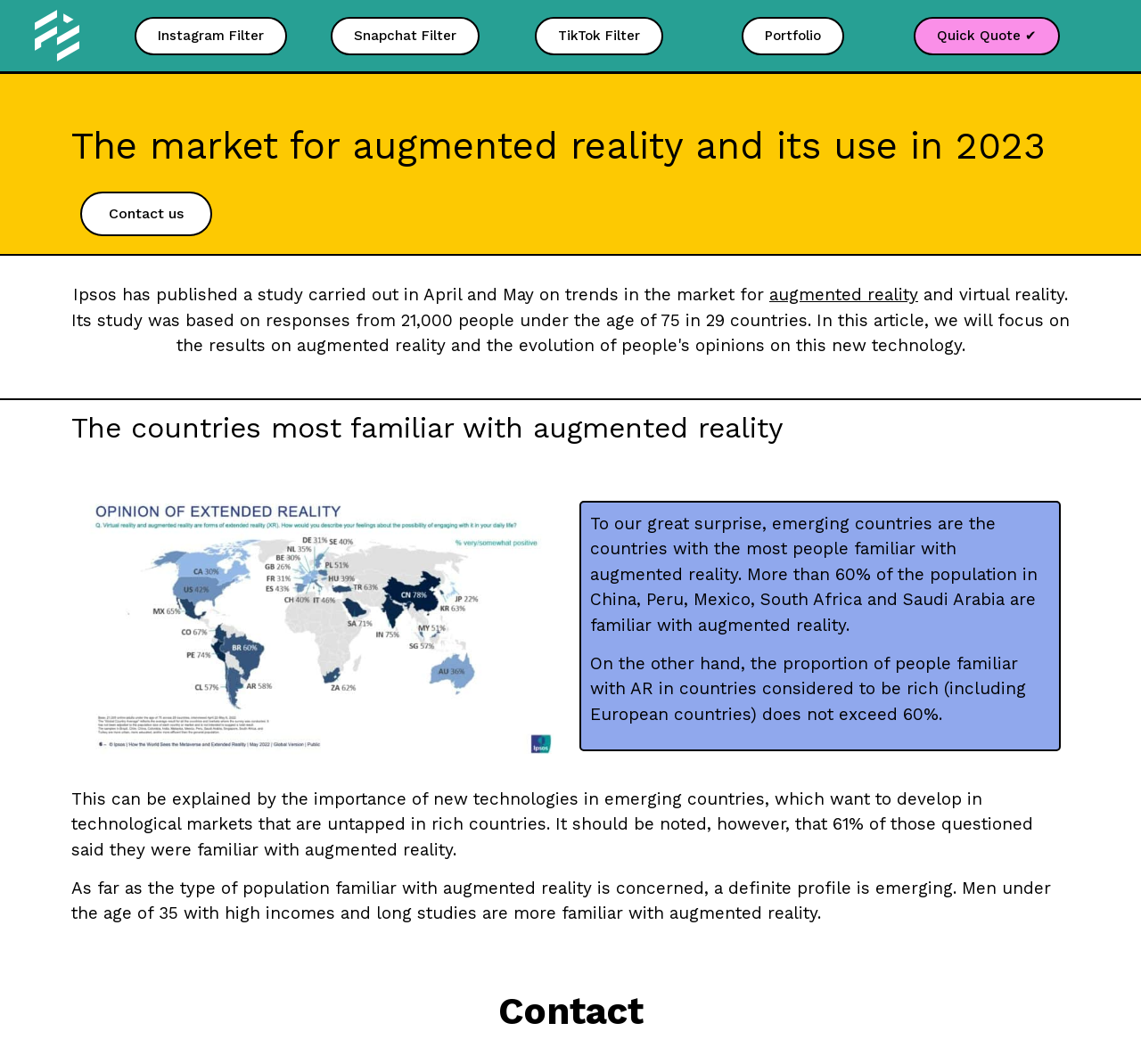What is the age group of men who are more familiar with augmented reality?
Provide a thorough and detailed answer to the question.

According to the webpage, men under the age of 35 are more familiar with augmented reality, as stated in the sentence 'As far as the type of population familiar with augmented reality is concerned, a definite profile is emerging. Men under the age of 35 with high incomes and long studies are more familiar with augmented reality'.